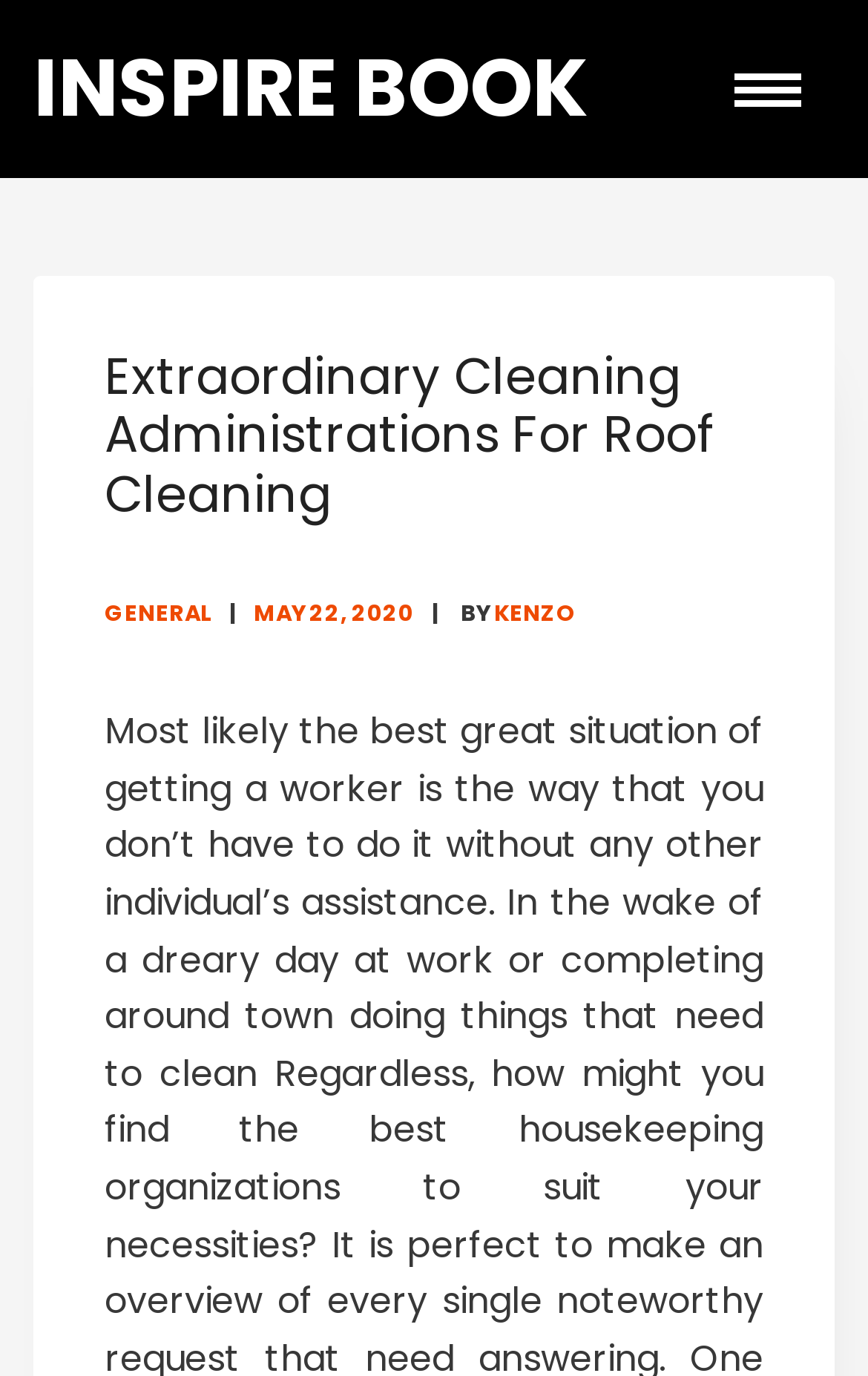Who is the author of the post? Observe the screenshot and provide a one-word or short phrase answer.

KENZO